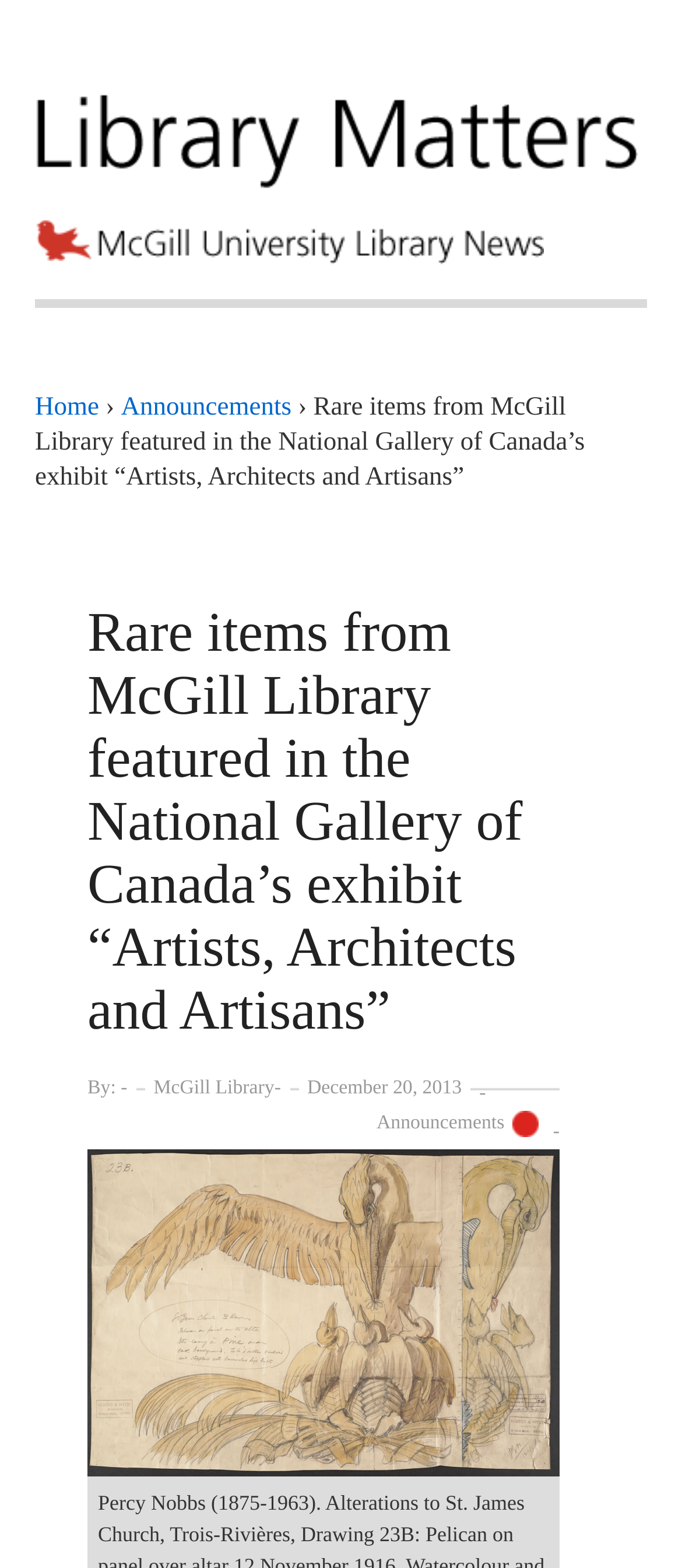Find the bounding box coordinates of the element to click in order to complete this instruction: "Click the 'Library Matters' link". The bounding box coordinates must be four float numbers between 0 and 1, denoted as [left, top, right, bottom].

[0.051, 0.048, 0.949, 0.115]